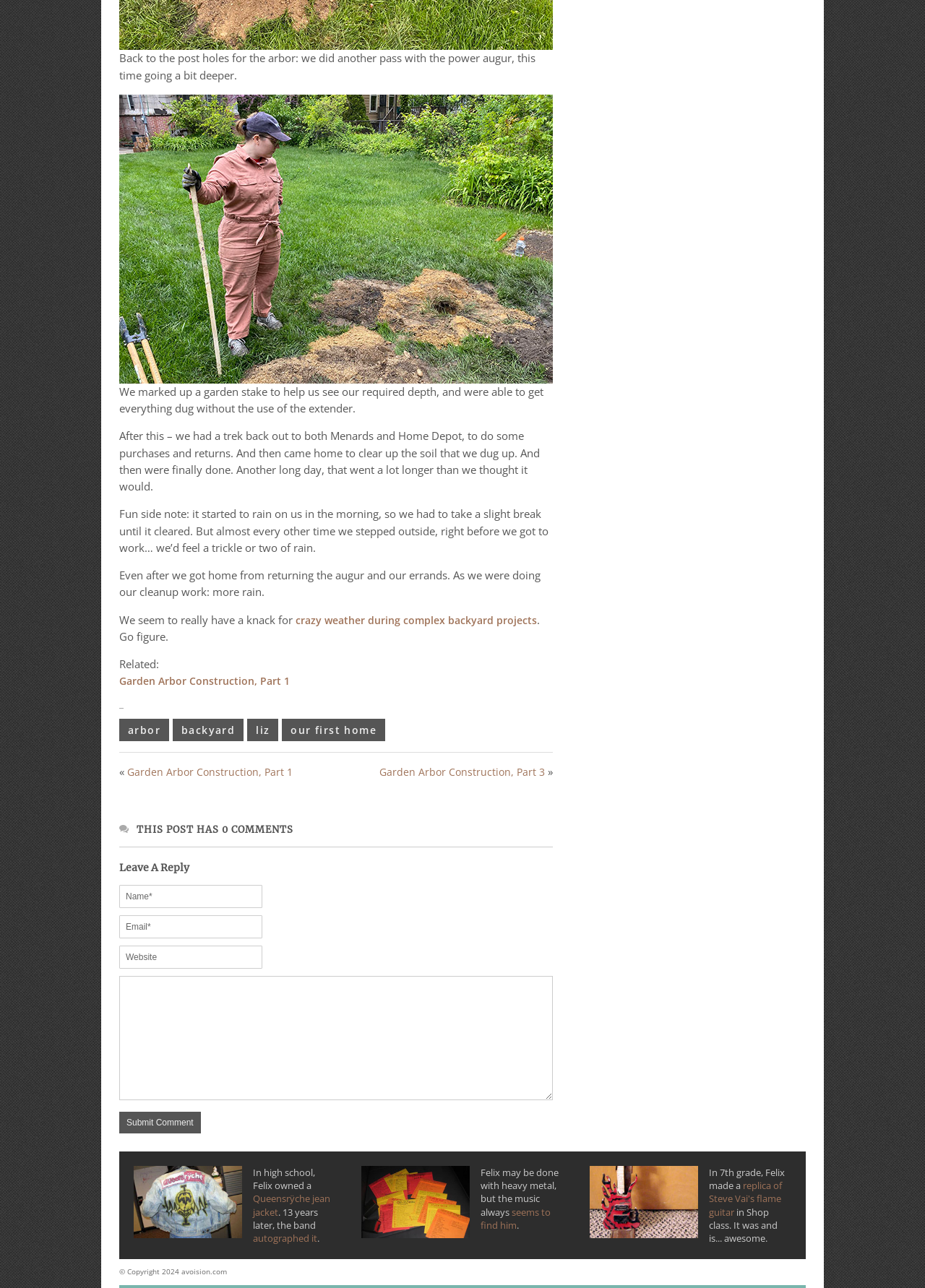What is the purpose of the links at the bottom?
Answer the question with a single word or phrase by looking at the picture.

Related posts